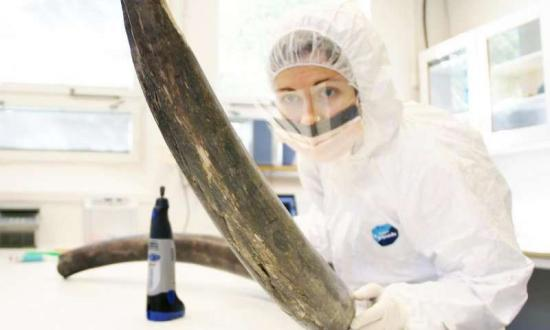What field of study is being represented in the image?
Please provide a single word or phrase as your answer based on the image.

Paleontology and genetics